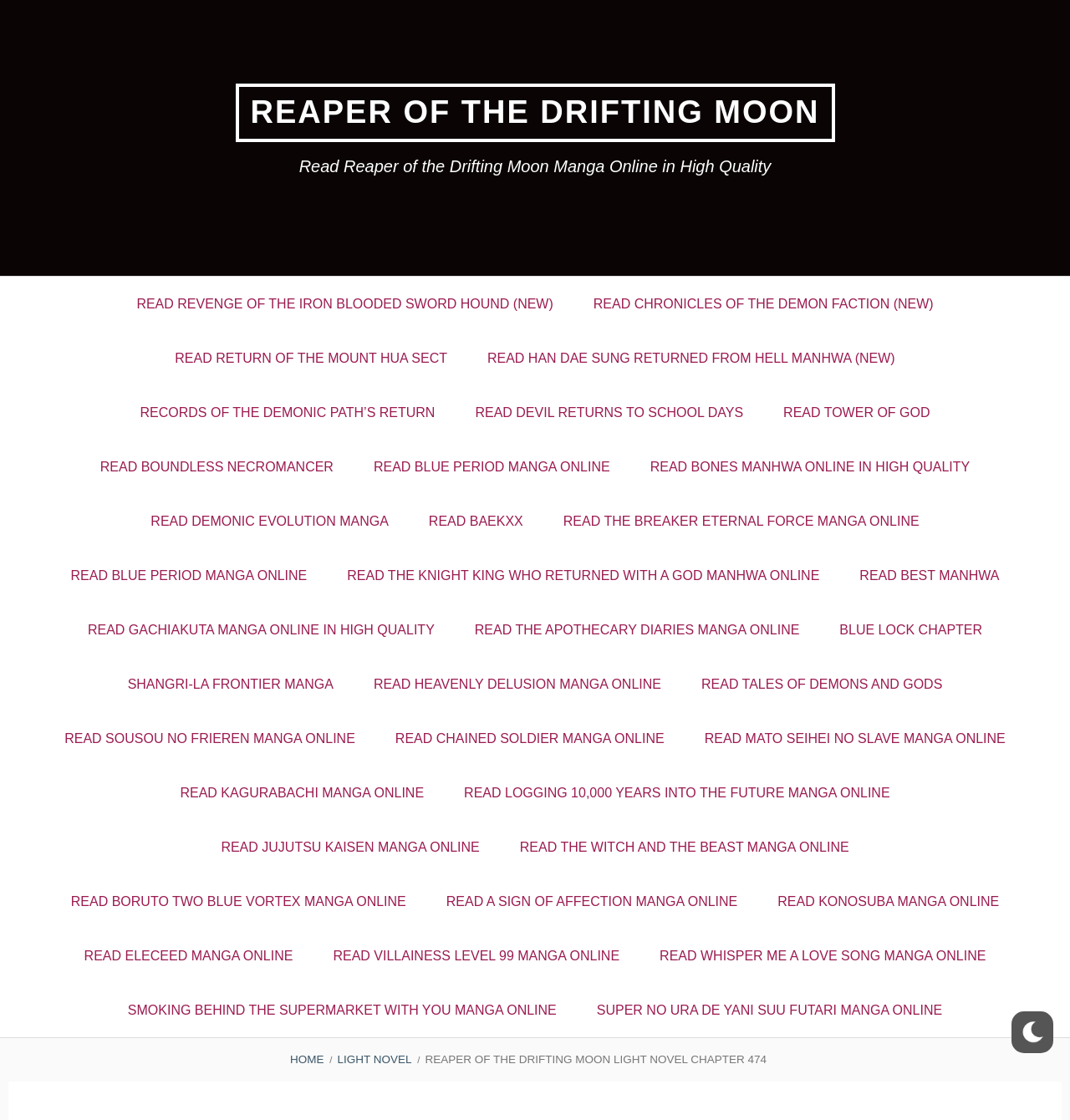Can you determine the bounding box coordinates of the area that needs to be clicked to fulfill the following instruction: "Go to HOME page"?

[0.271, 0.94, 0.303, 0.951]